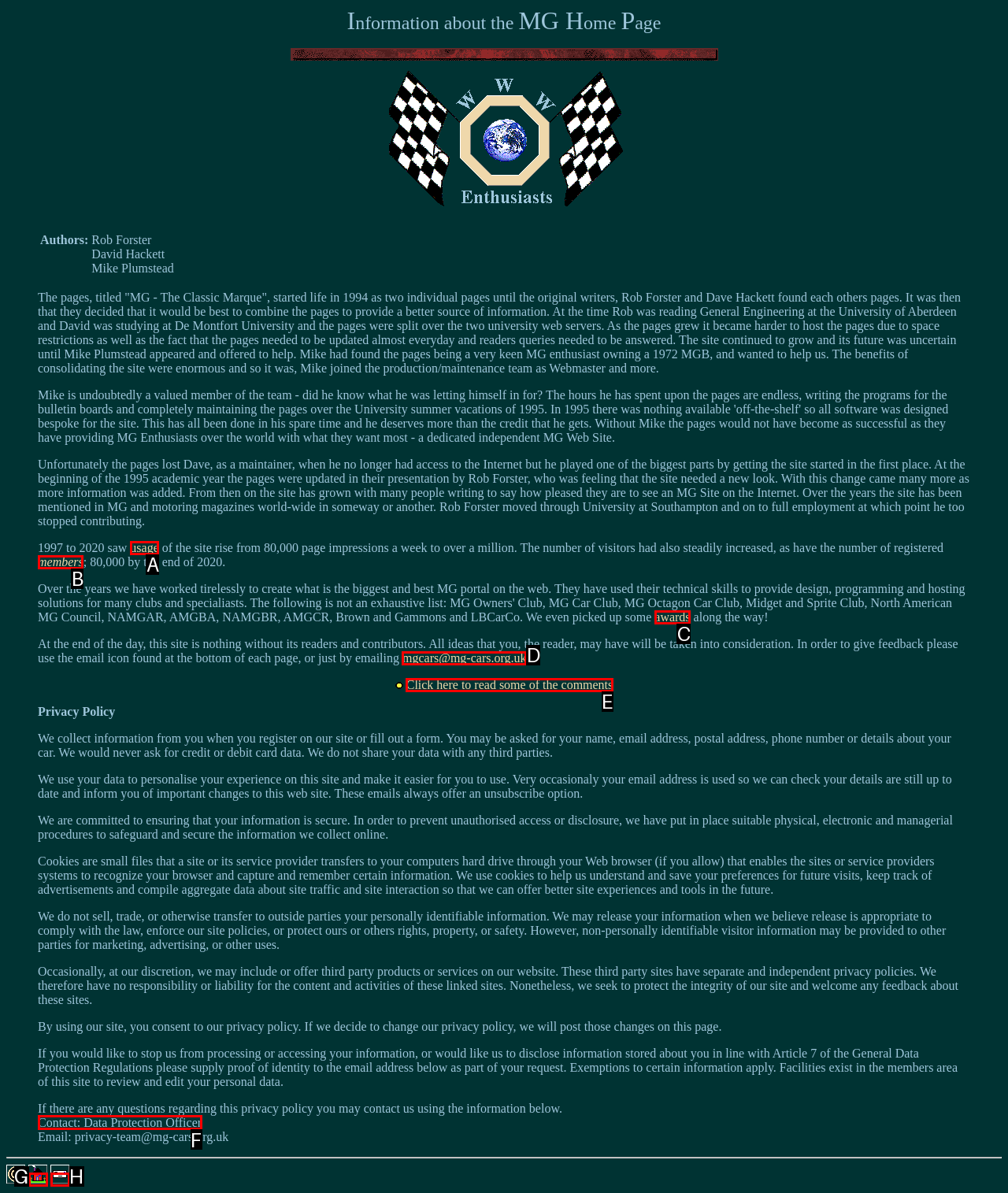Find the correct option to complete this instruction: Contact the Data Protection Officer. Reply with the corresponding letter.

F